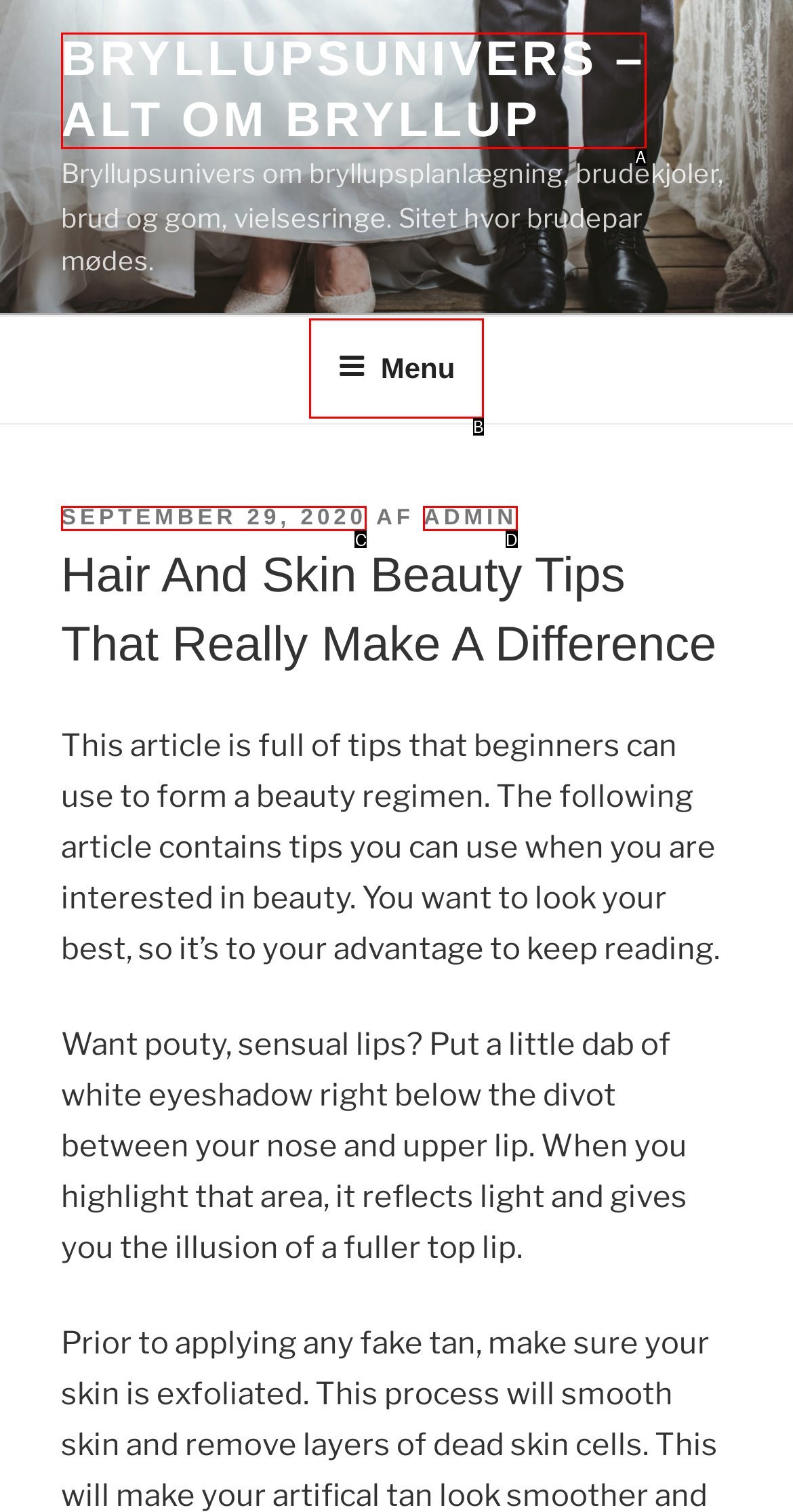Assess the description: Bryllupsunivers – Alt om bryllup and select the option that matches. Provide the letter of the chosen option directly from the given choices.

A